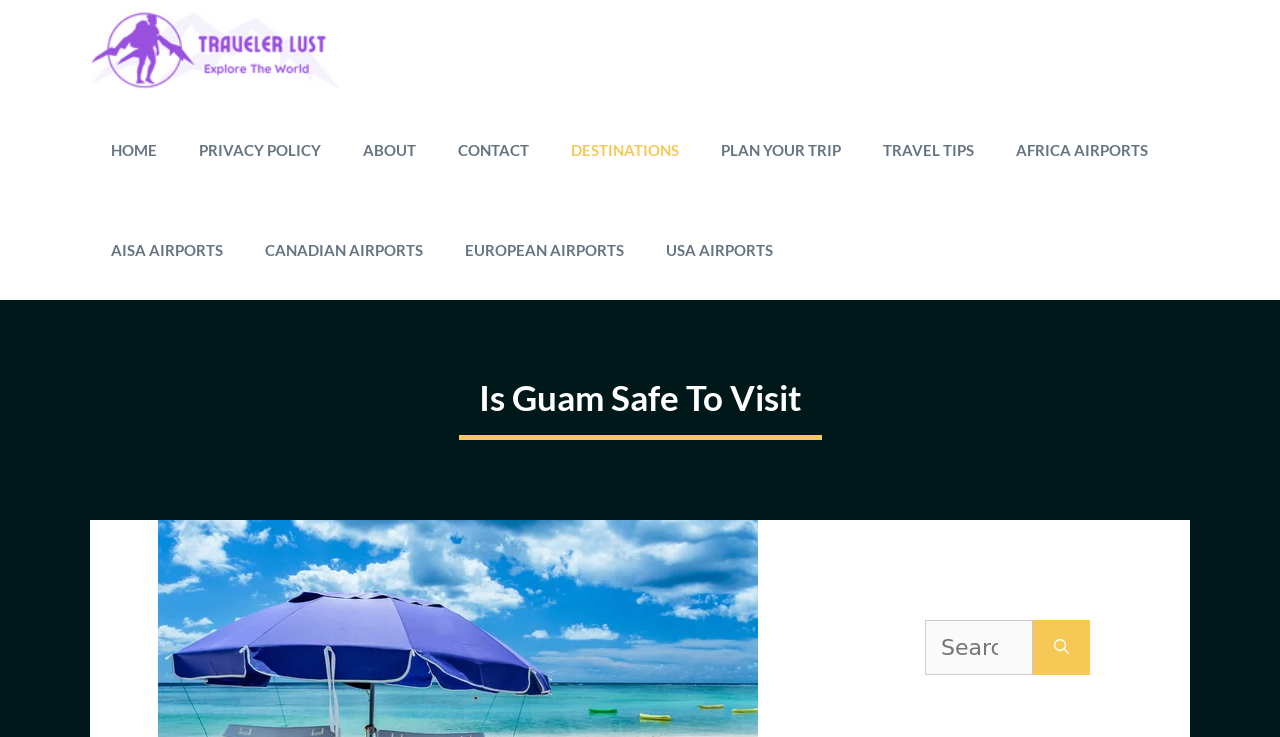Could you determine the bounding box coordinates of the clickable element to complete the instruction: "Read the 'Is Guam Safe To Visit' article"? Provide the coordinates as four float numbers between 0 and 1, i.e., [left, top, right, bottom].

[0.358, 0.488, 0.642, 0.597]